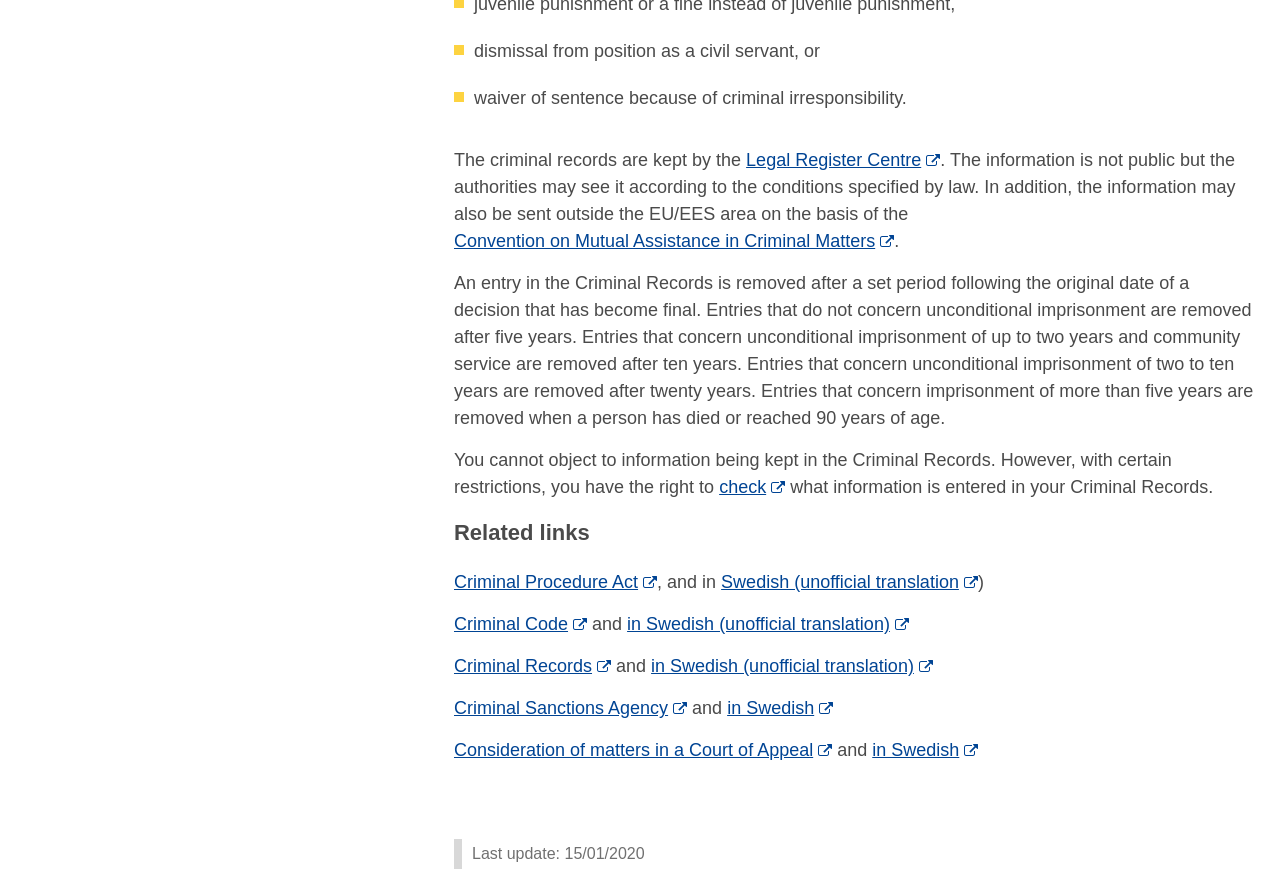Show me the bounding box coordinates of the clickable region to achieve the task as per the instruction: "read the Convention on Mutual Assistance in Criminal Matters".

[0.355, 0.257, 0.699, 0.288]